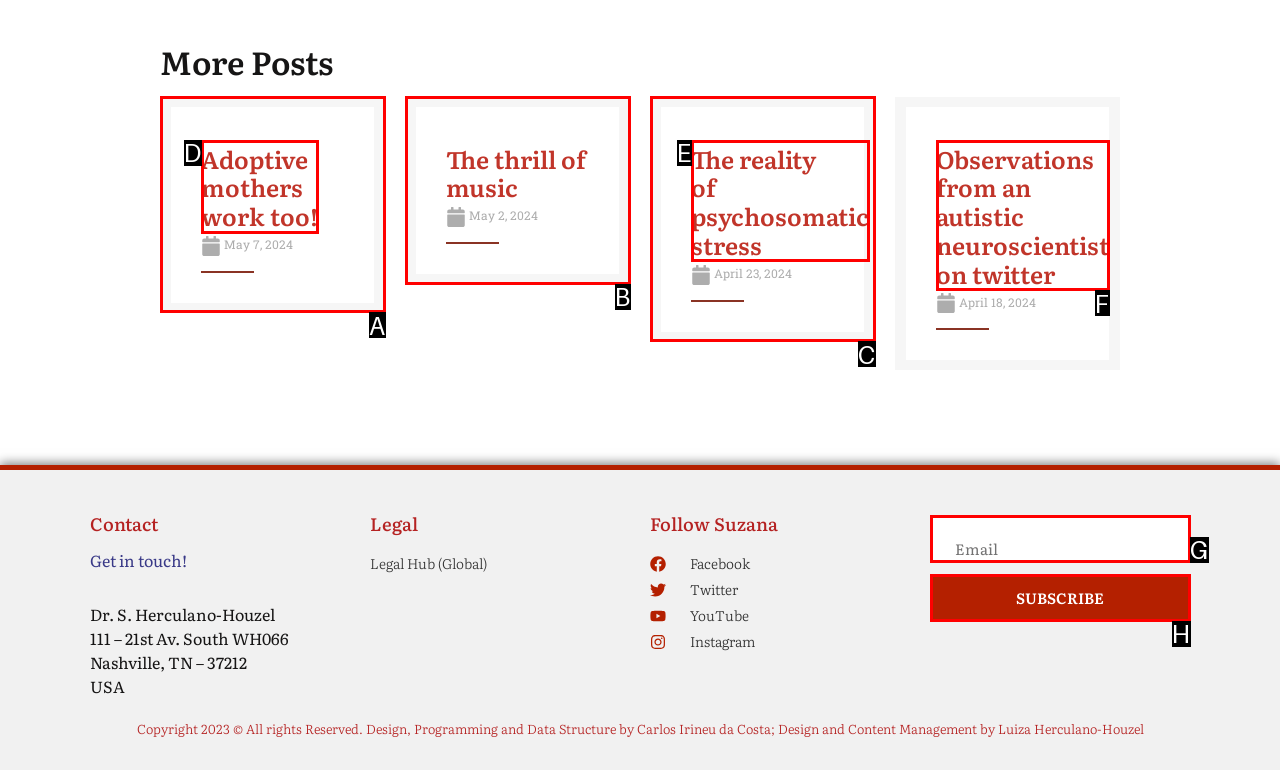Select the proper UI element to click in order to perform the following task: Subscribe by clicking the 'SUBSCRIBE' button. Indicate your choice with the letter of the appropriate option.

H